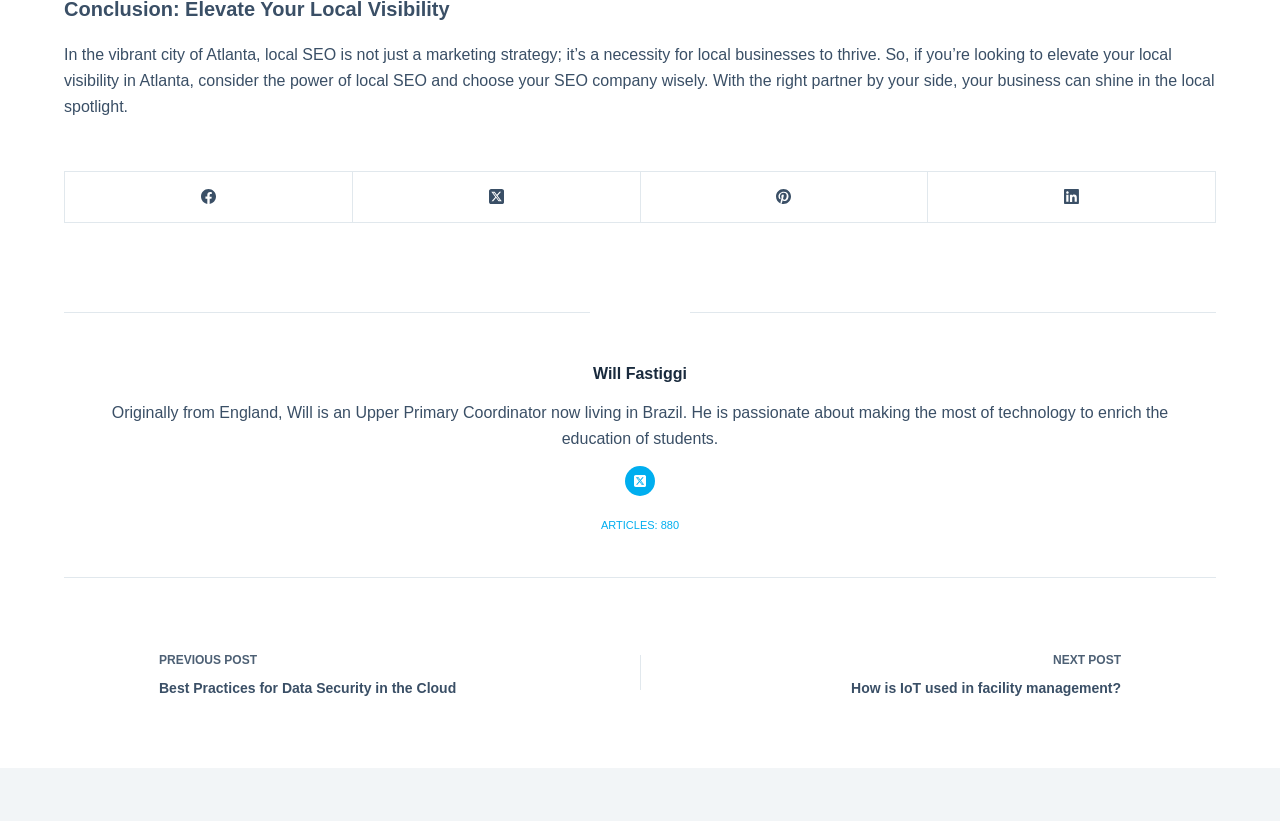What is the topic of the previous post?
Please provide a comprehensive answer based on the details in the screenshot.

I found the answer by examining the link 'PREVIOUS POST Best Practices for Data Security in the Cloud' and the associated image with the text 'Data Security'.